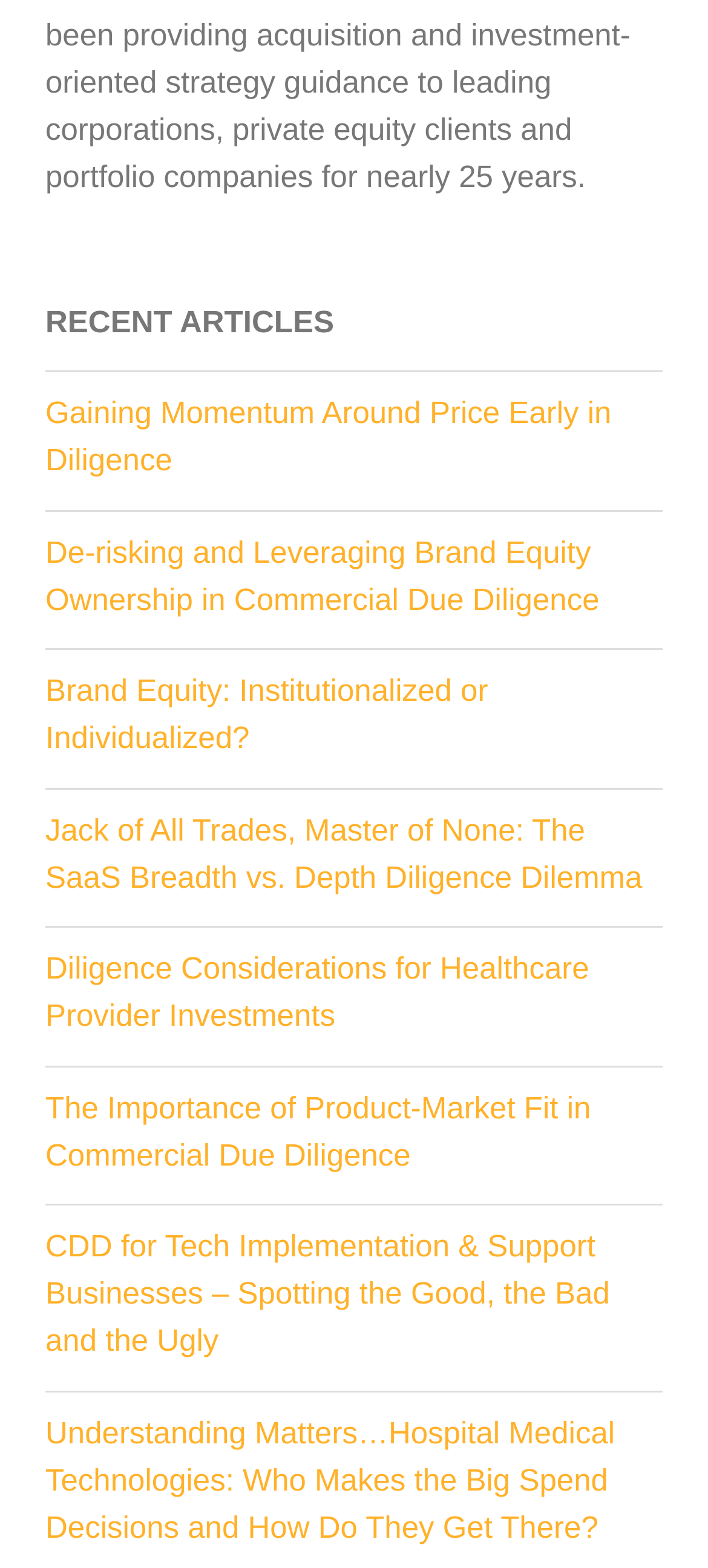How many article links are on this page?
Answer the question with a single word or phrase by looking at the picture.

8